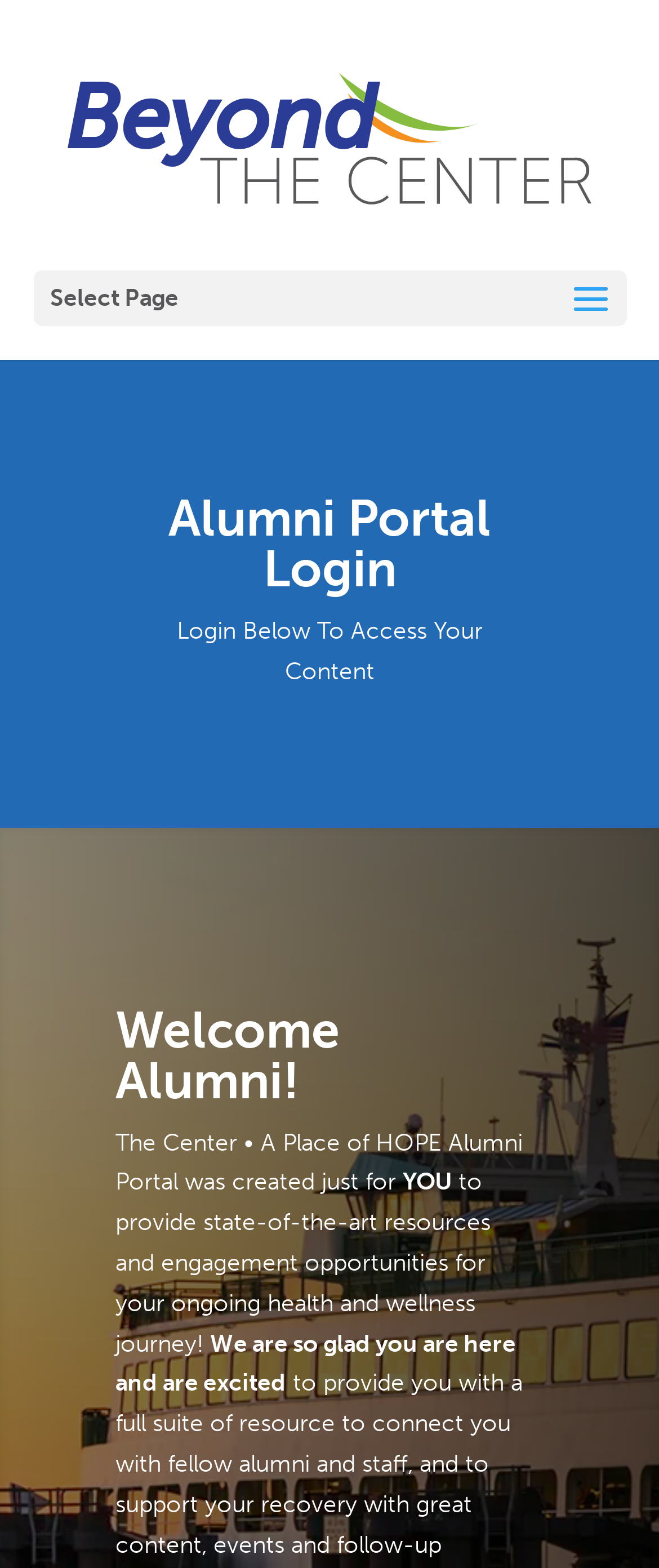Examine the image carefully and respond to the question with a detailed answer: 
What is the purpose of this portal?

Based on the webpage content, it appears that the purpose of this portal is to provide a login interface for alumni to access their content, resources, and engagement opportunities.